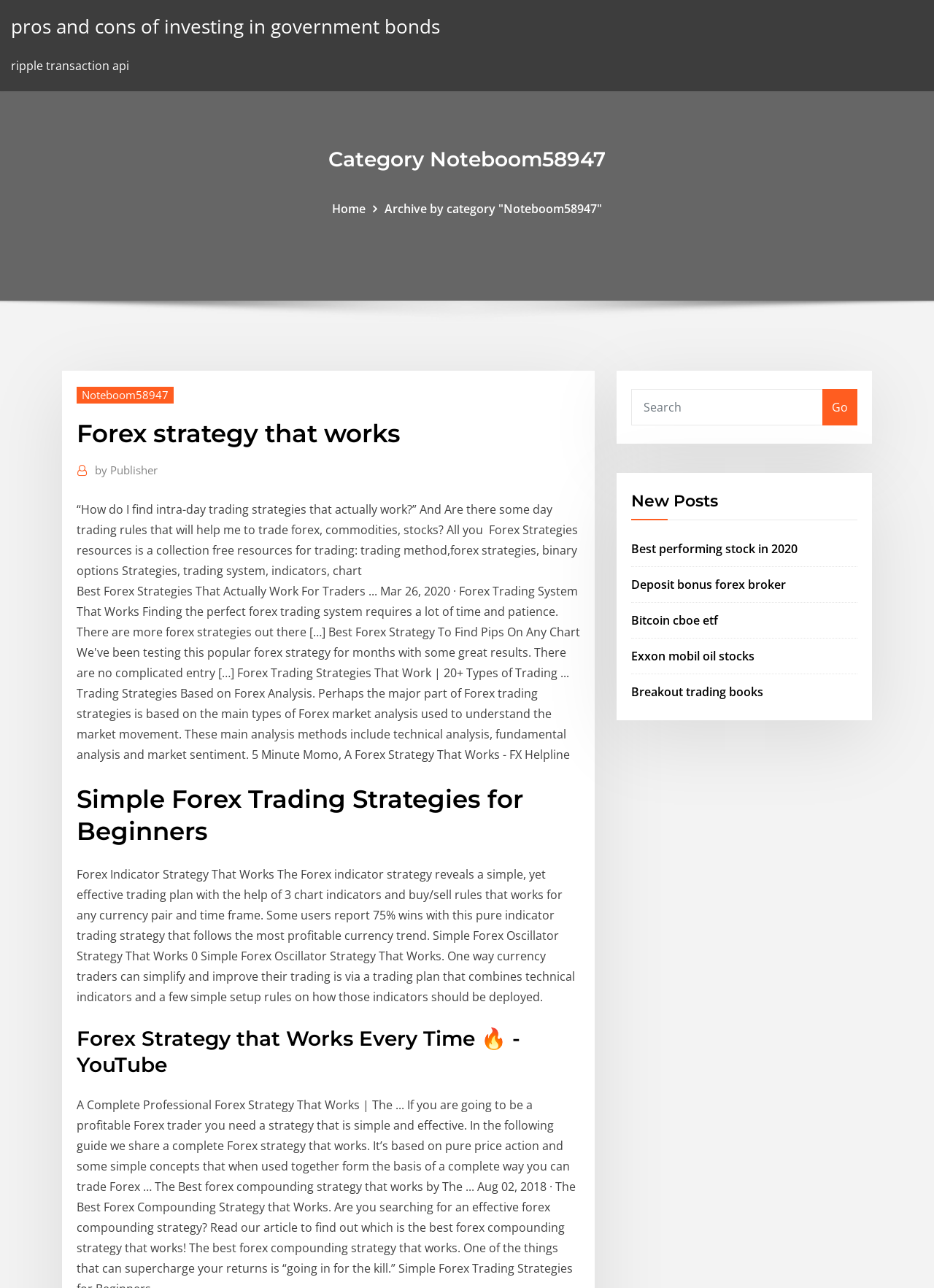Please provide a brief answer to the following inquiry using a single word or phrase:
What is the category of the webpage?

Forex strategy